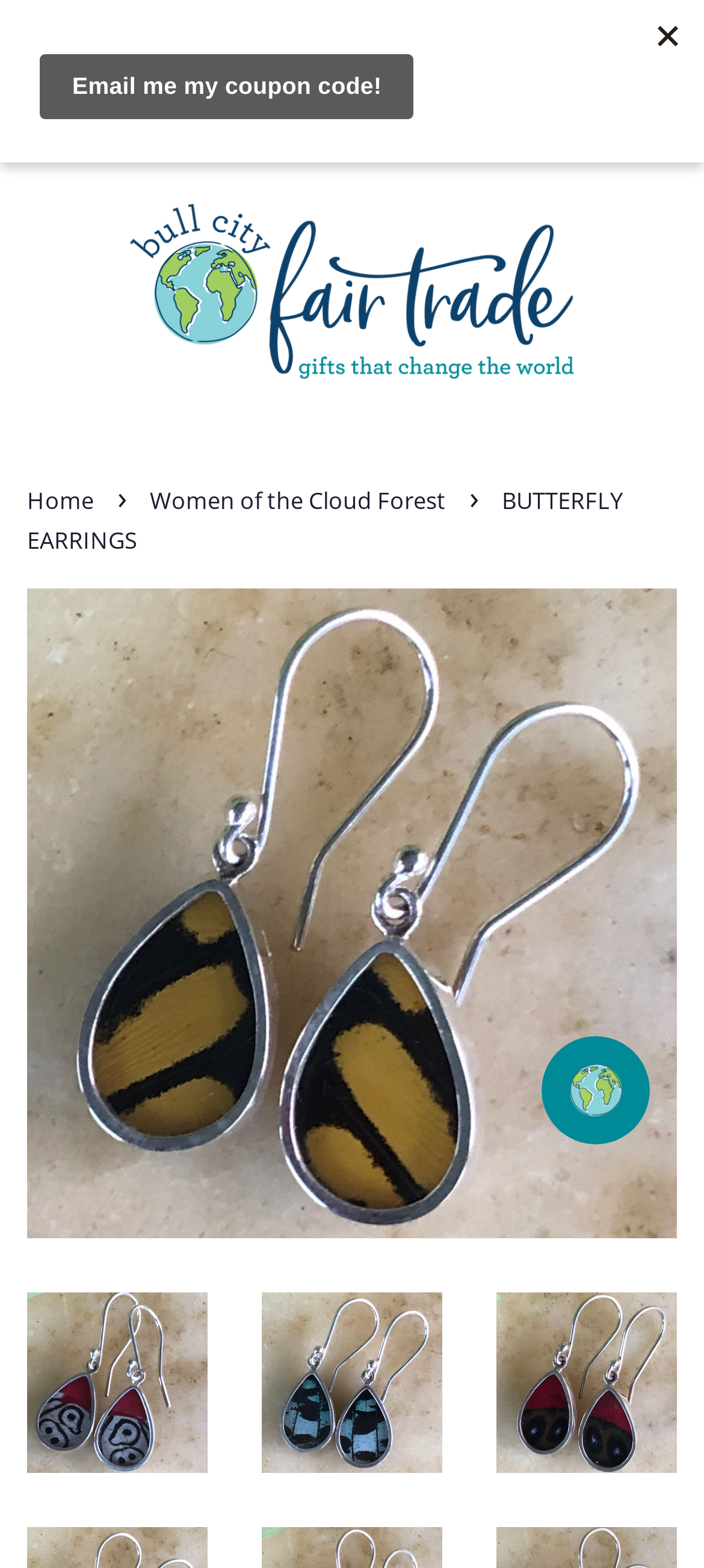Identify the bounding box coordinates of the clickable section necessary to follow the following instruction: "View summer hours". The coordinates should be presented as four float numbers from 0 to 1, i.e., [left, top, right, bottom].

[0.05, 0.01, 0.95, 0.032]